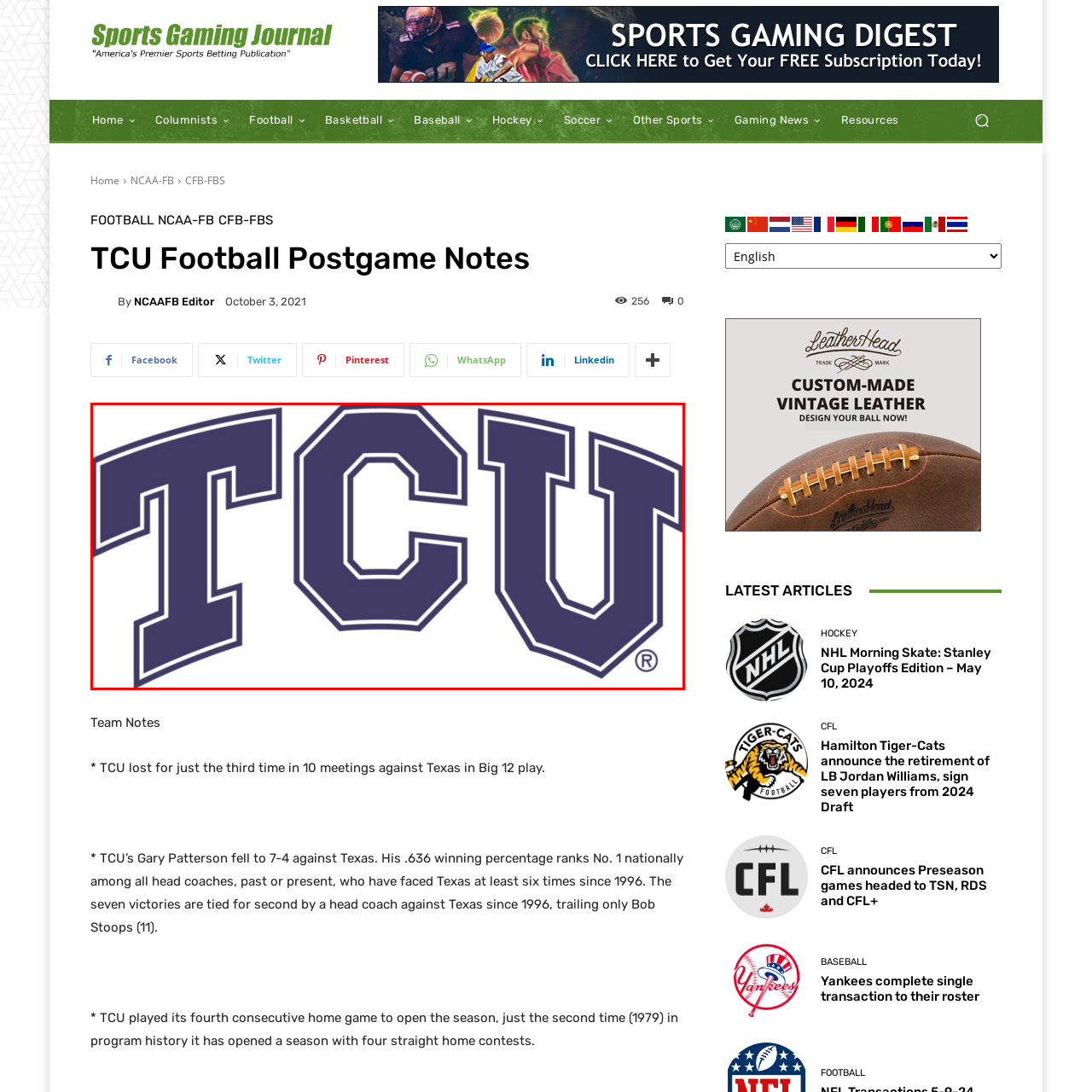What is the logo often displayed on?
View the image encased in the red bounding box and respond with a detailed answer informed by the visual information.

According to the caption, the logo often appears on team merchandise, promotional materials, and during sporting events, which reinforces school pride and identity among students, alumni, and fans.